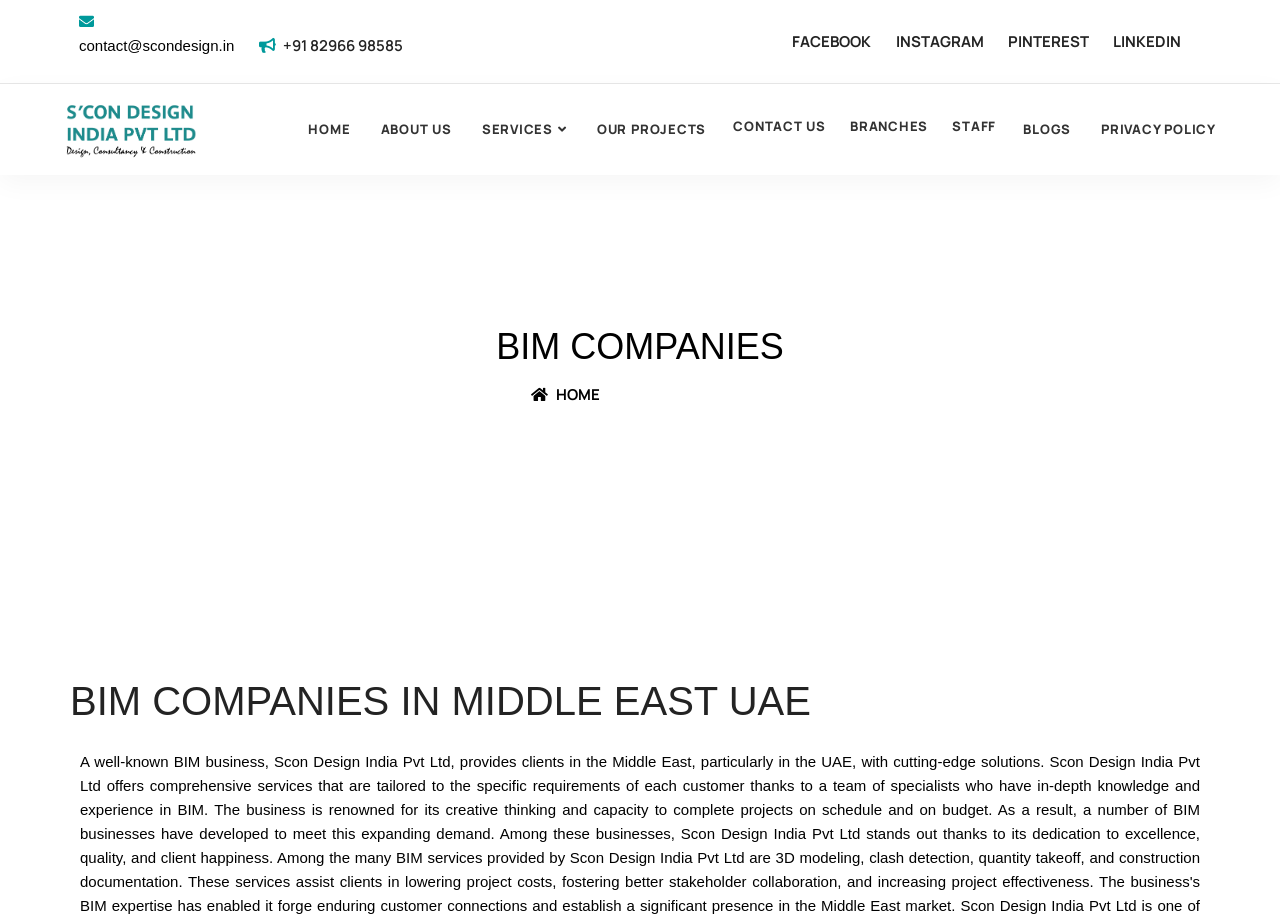Analyze the image and give a detailed response to the question:
What is the main service offered by the company?

I inferred that the main service offered by the company is BIM (Building Information Modelling) by looking at the headings on the page, which include 'BIM COMPANIES' and 'BIM COMPANIES IN MIDDLE EAST UAE'.